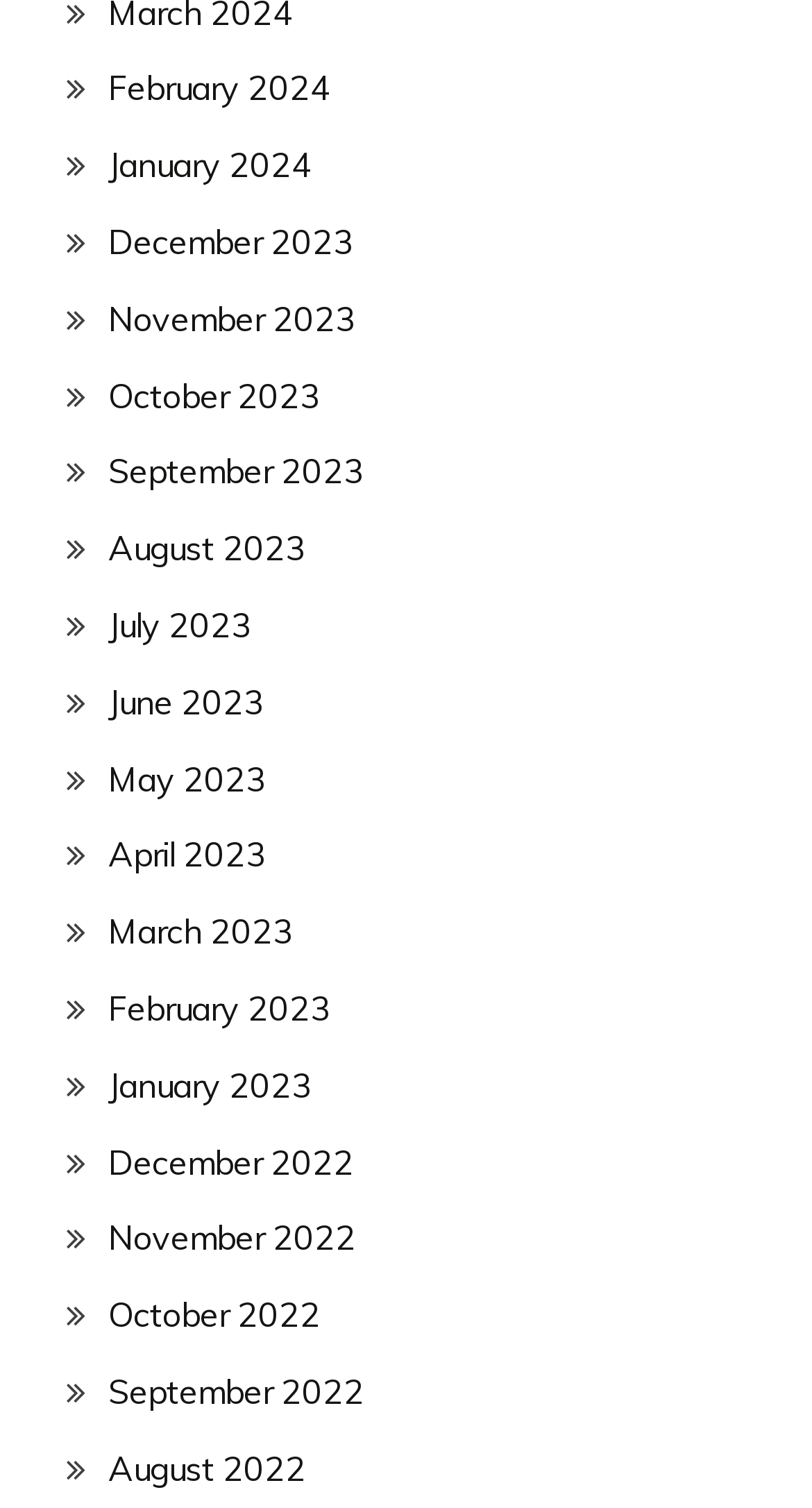Please specify the bounding box coordinates of the clickable region to carry out the following instruction: "browse December 2023". The coordinates should be four float numbers between 0 and 1, in the format [left, top, right, bottom].

[0.133, 0.146, 0.436, 0.174]